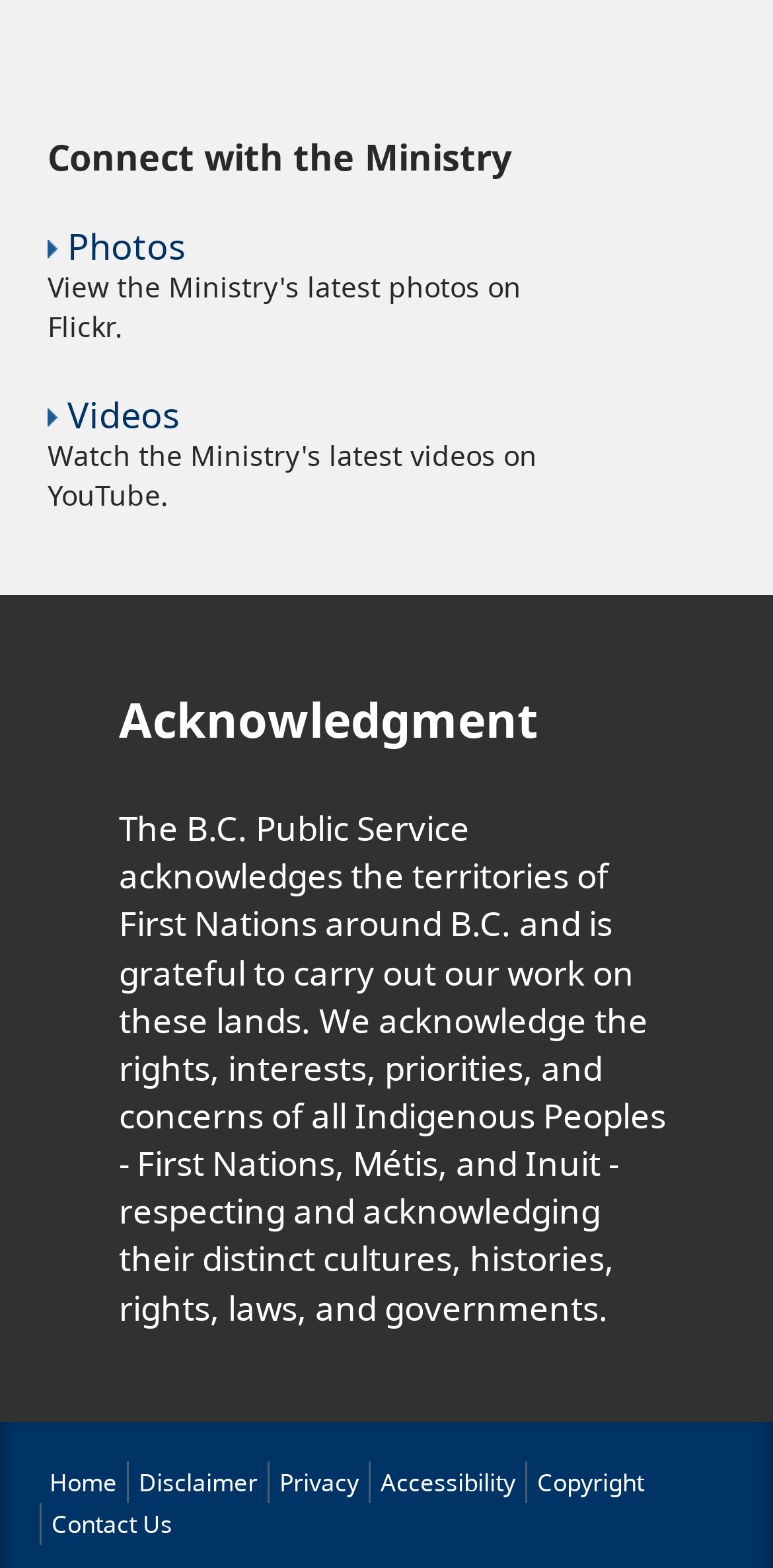Bounding box coordinates are to be given in the format (top-left x, top-left y, bottom-right x, bottom-right y). All values must be floating point numbers between 0 and 1. Provide the bounding box coordinate for the UI element described as: Photos

[0.087, 0.142, 0.241, 0.172]